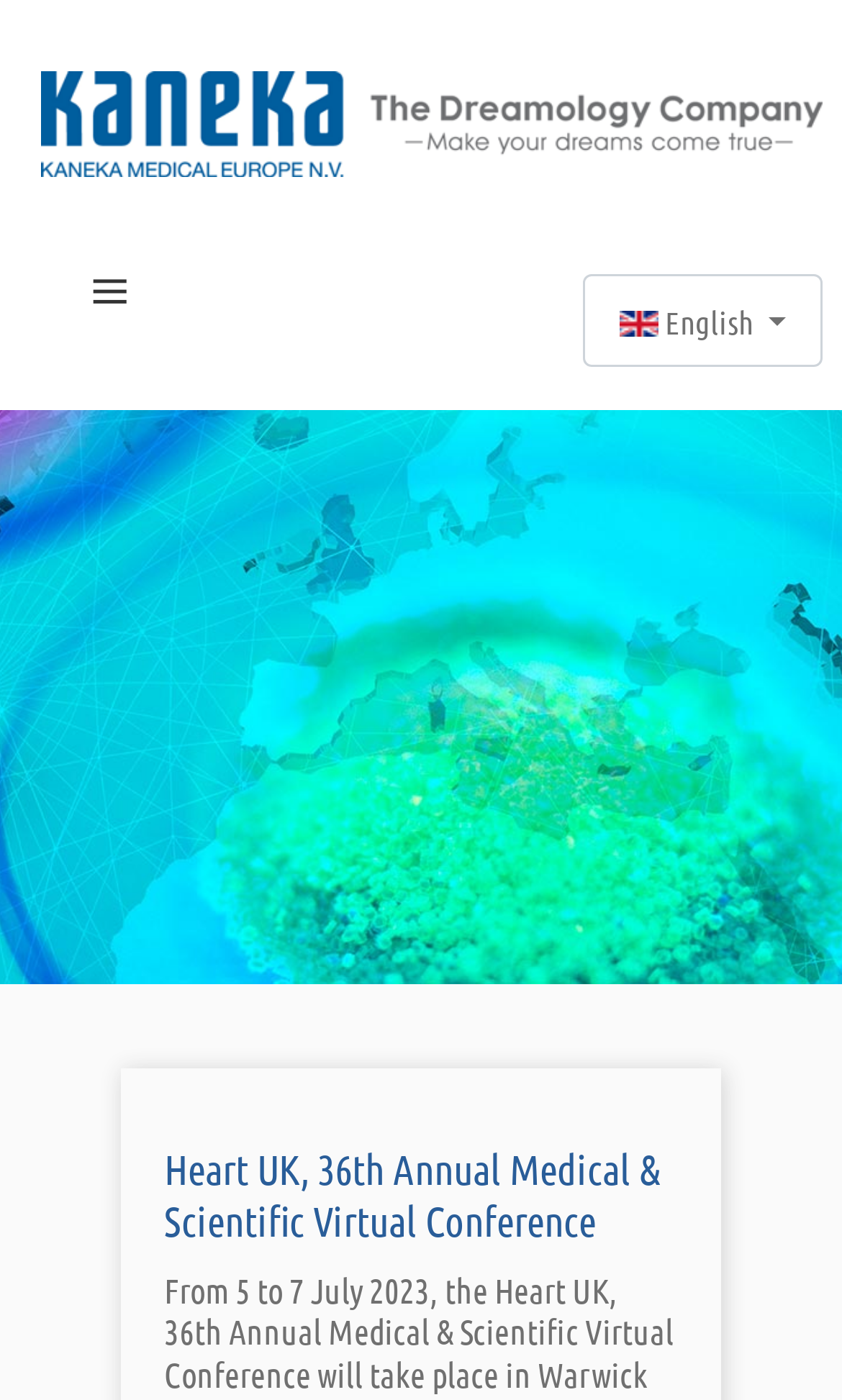Predict the bounding box coordinates of the UI element that matches this description: "News Release". The coordinates should be in the format [left, top, right, bottom] with each value between 0 and 1.

None